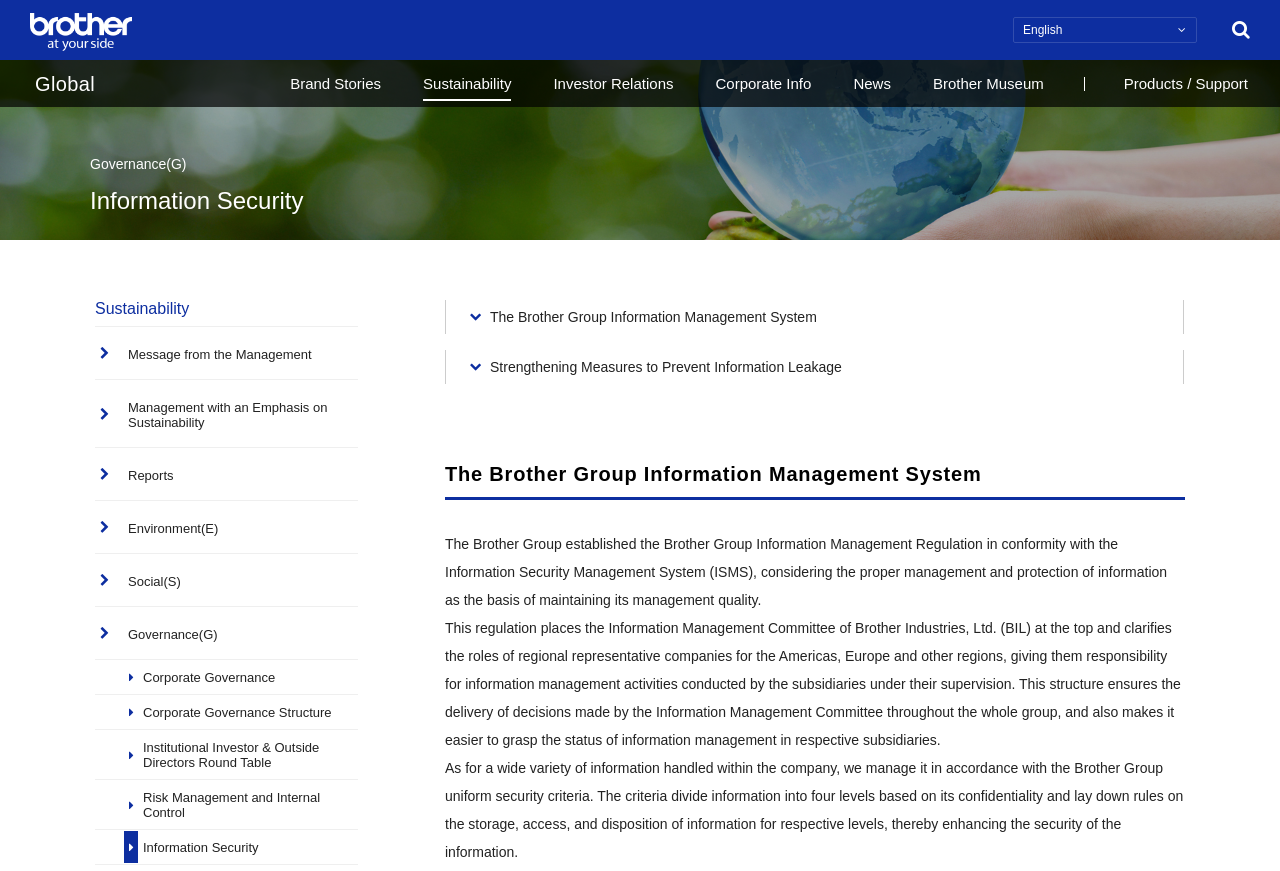Identify the bounding box coordinates of the element that should be clicked to fulfill this task: "Read about The Brother Group Information Management System". The coordinates should be provided as four float numbers between 0 and 1, i.e., [left, top, right, bottom].

[0.348, 0.529, 0.926, 0.575]